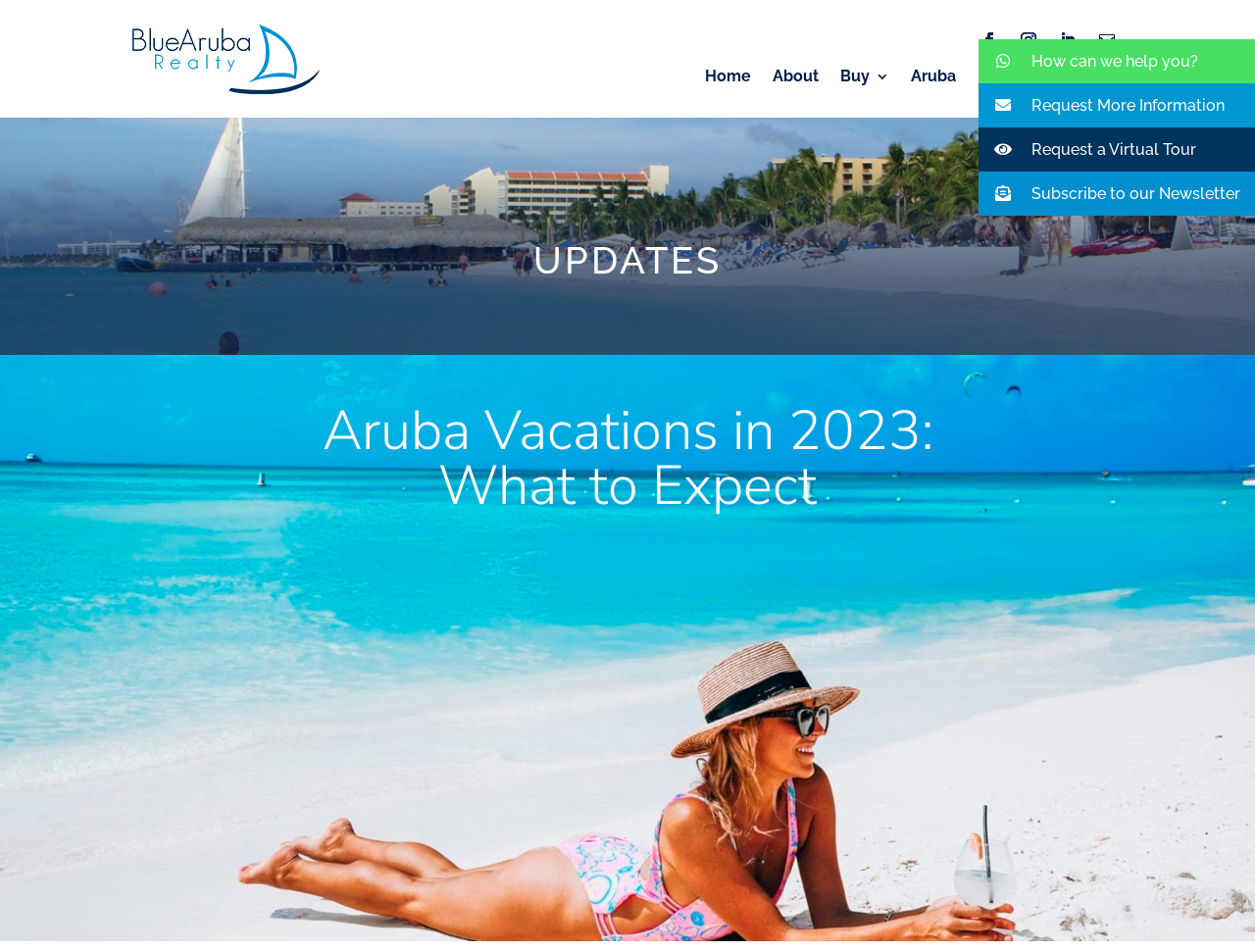Based on the image, please elaborate on the answer to the following question:
What type of assistance is offered?

The links ' How can we help you?', ' Request More Information', ' Request a Virtual Tour', and ' Subscribe to our Newsletter' suggest that the webpage offers assistance in the form of help, information, and subscription to a newsletter, which can be useful for users planning a vacation in Aruba.